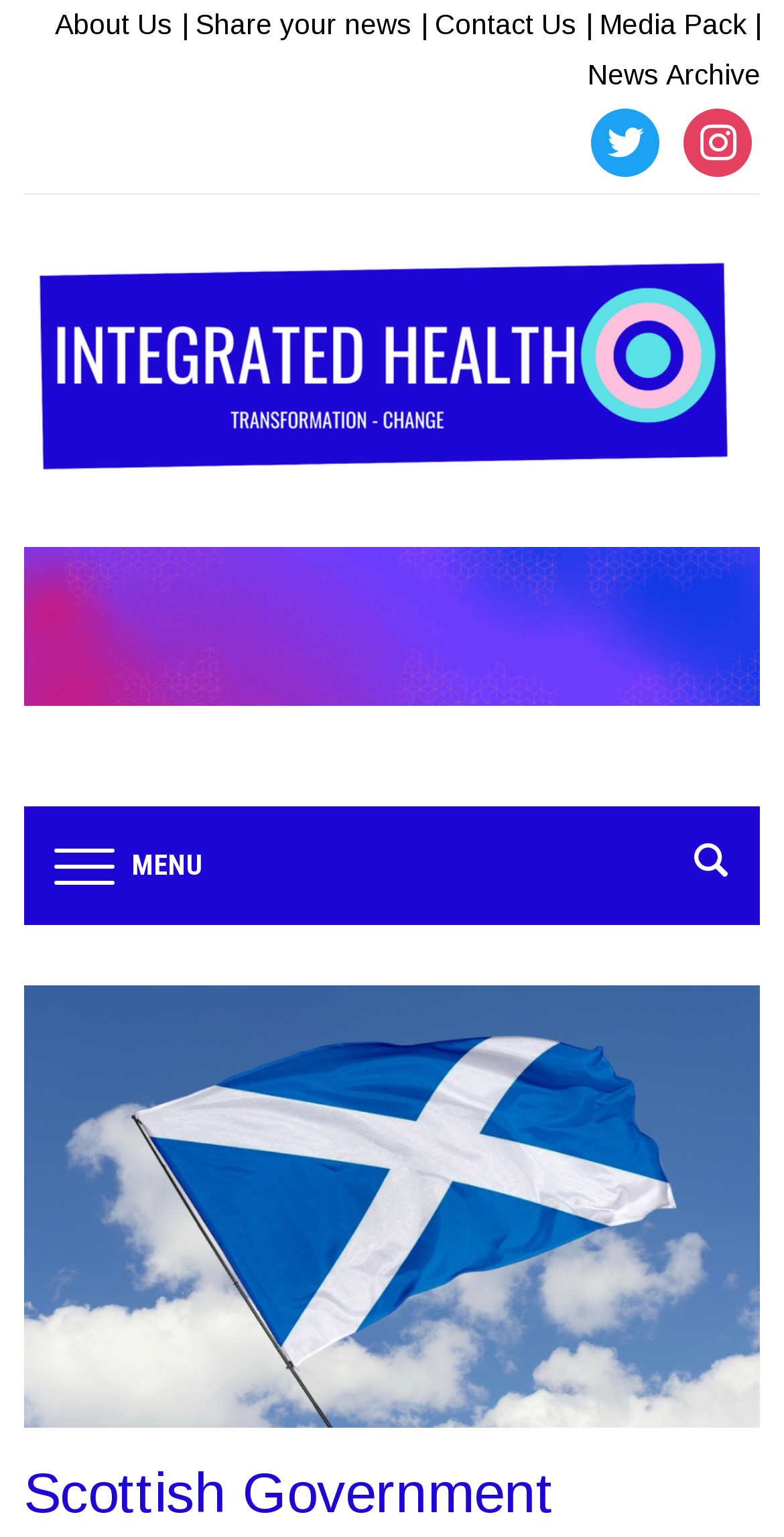How many social media links are present?
Analyze the image and provide a thorough answer to the question.

The social media links can be found at the top of the webpage, and there are two links, one for Twitter and one for Instagram, represented by their respective icons.